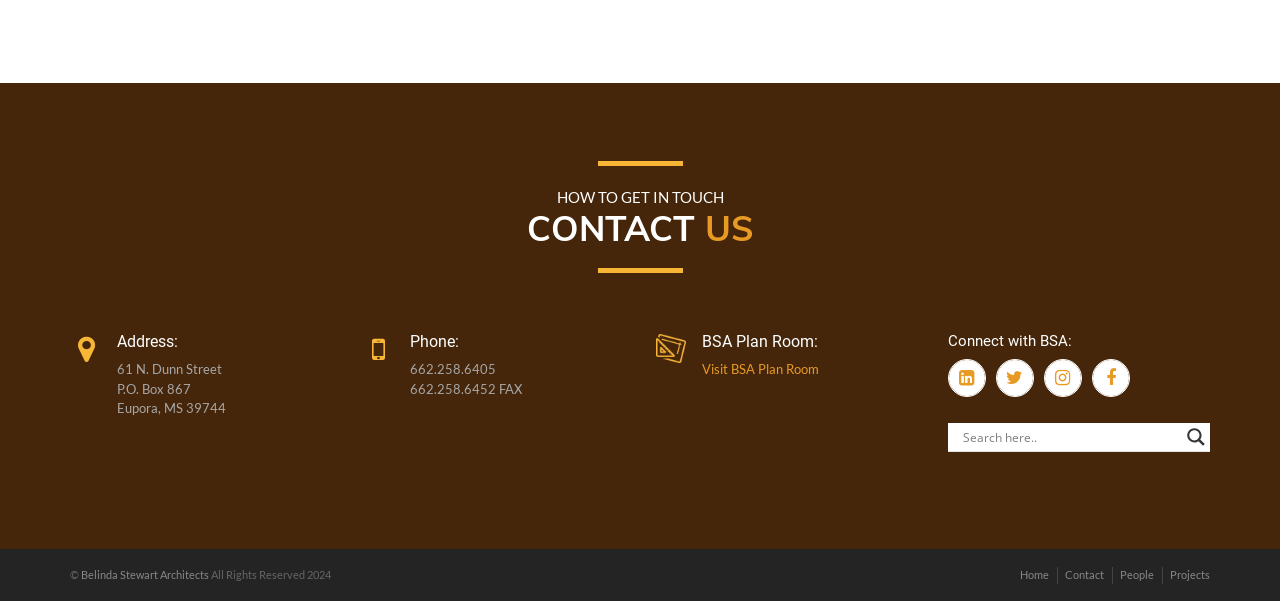What is the copyright year?
Give a single word or phrase as your answer by examining the image.

2024